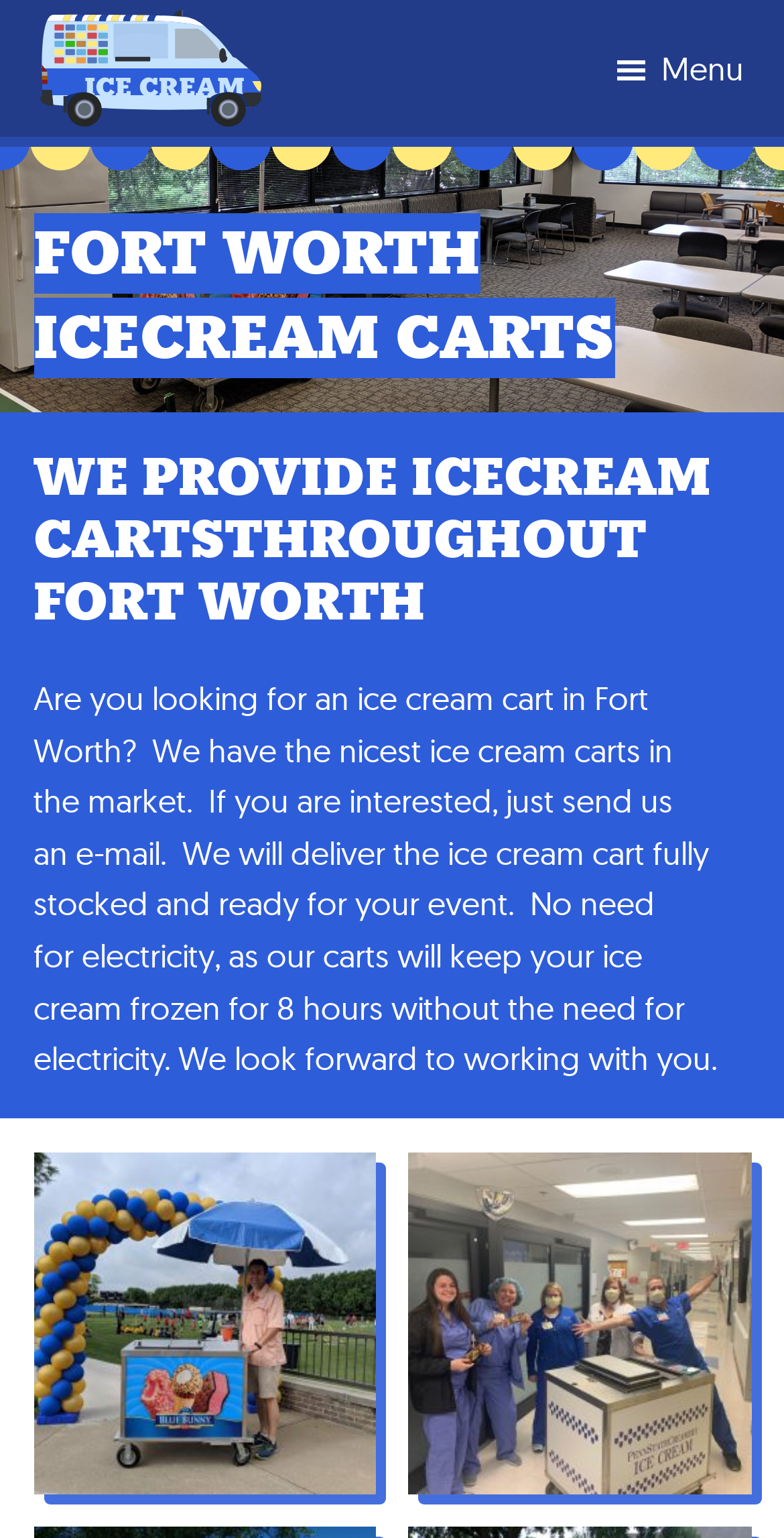Determine the main headline of the webpage and provide its text.

FORT WORTH ICECREAM CARTS